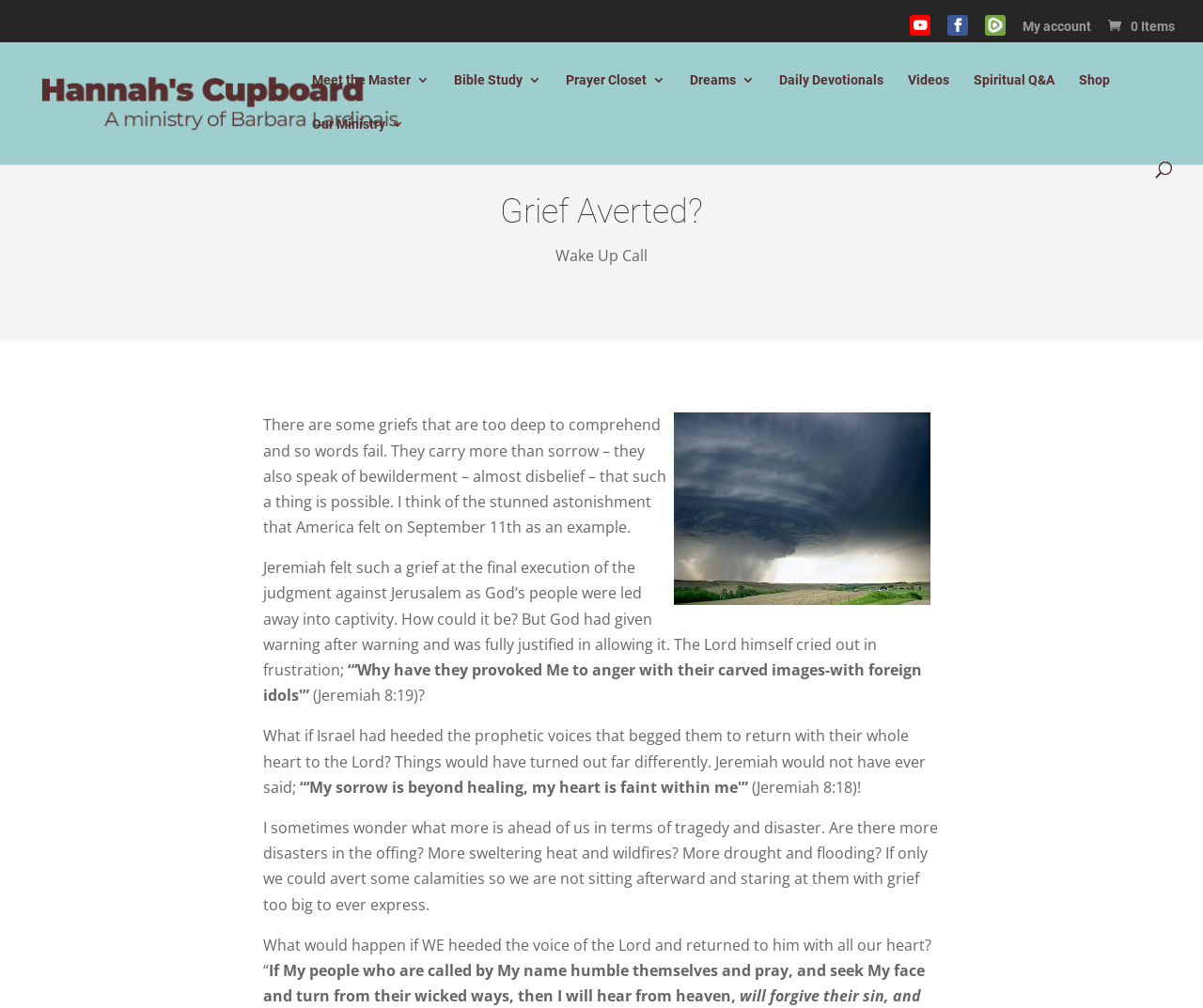Please identify the bounding box coordinates of the element's region that I should click in order to complete the following instruction: "Search for a proxy solution". The bounding box coordinates consist of four float numbers between 0 and 1, i.e., [left, top, right, bottom].

None